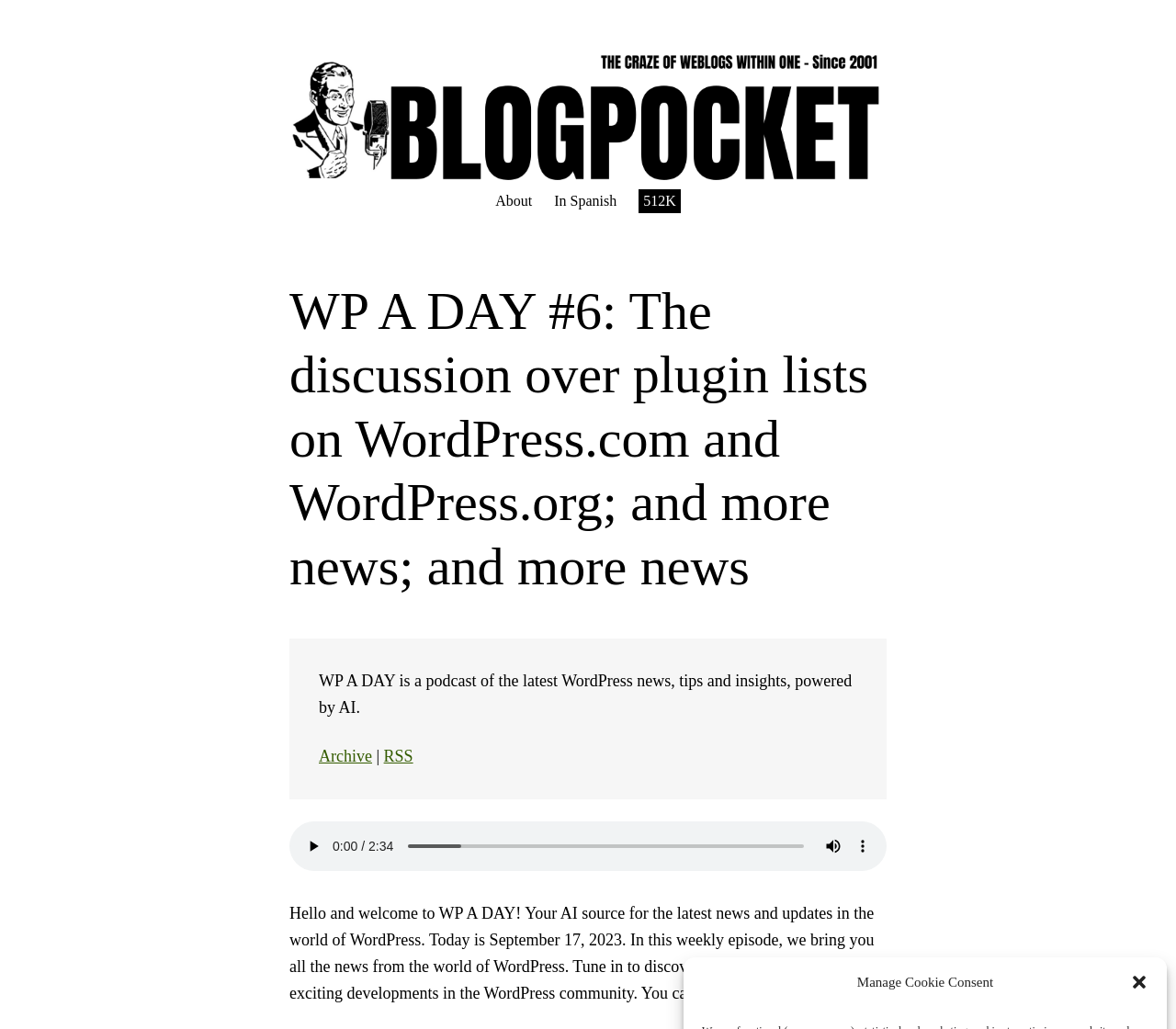From the details in the image, provide a thorough response to the question: What is the name of the podcast?

I determined the answer by looking at the heading element with the text 'WP A DAY #6: The discussion over plugin lists on WordPress.com and WordPress.org; and more news; and more news', which suggests that 'WP A DAY' is the name of the podcast.